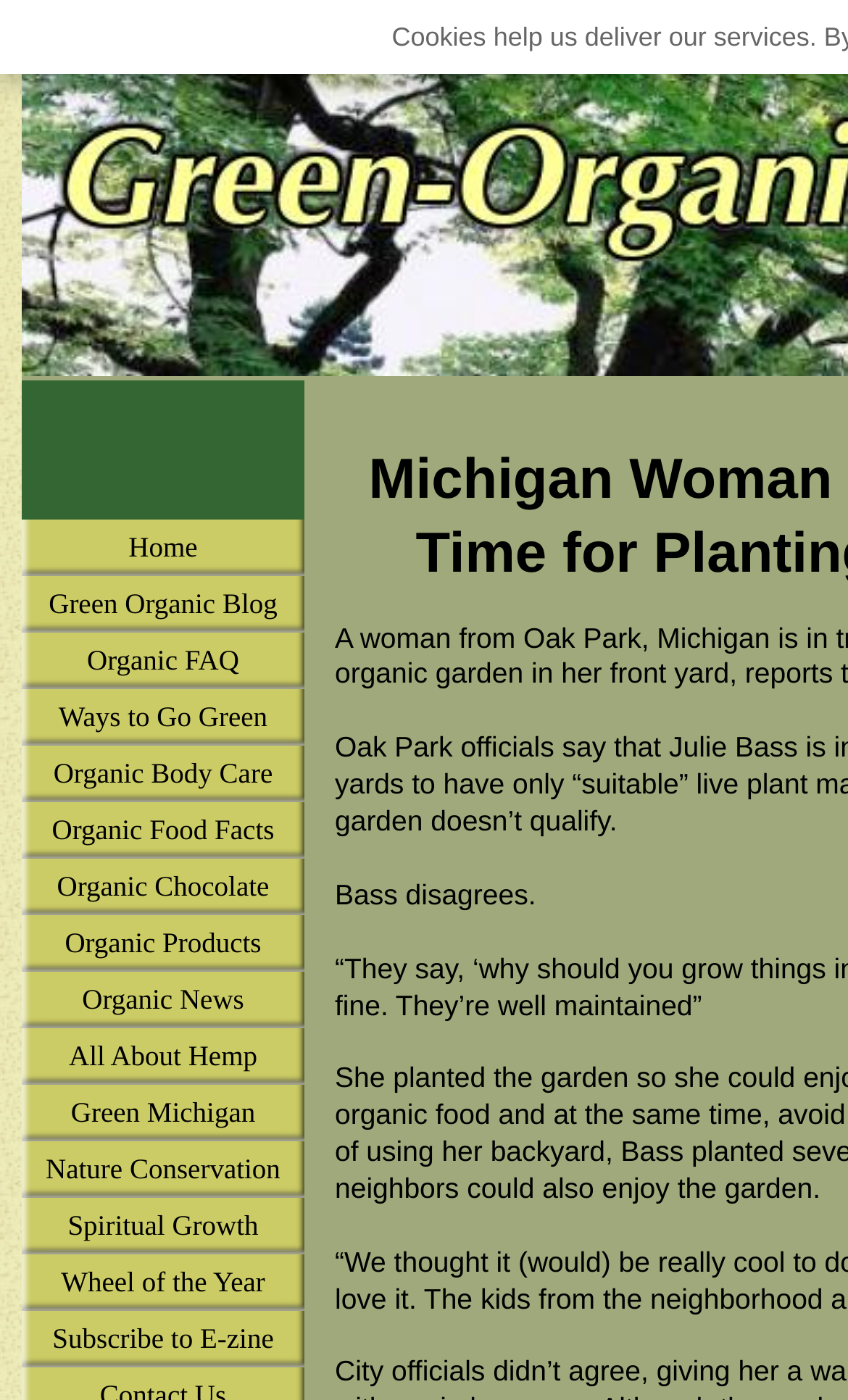How many characters are in the text 'Bass disagrees.'?
Give a single word or phrase as your answer by examining the image.

13